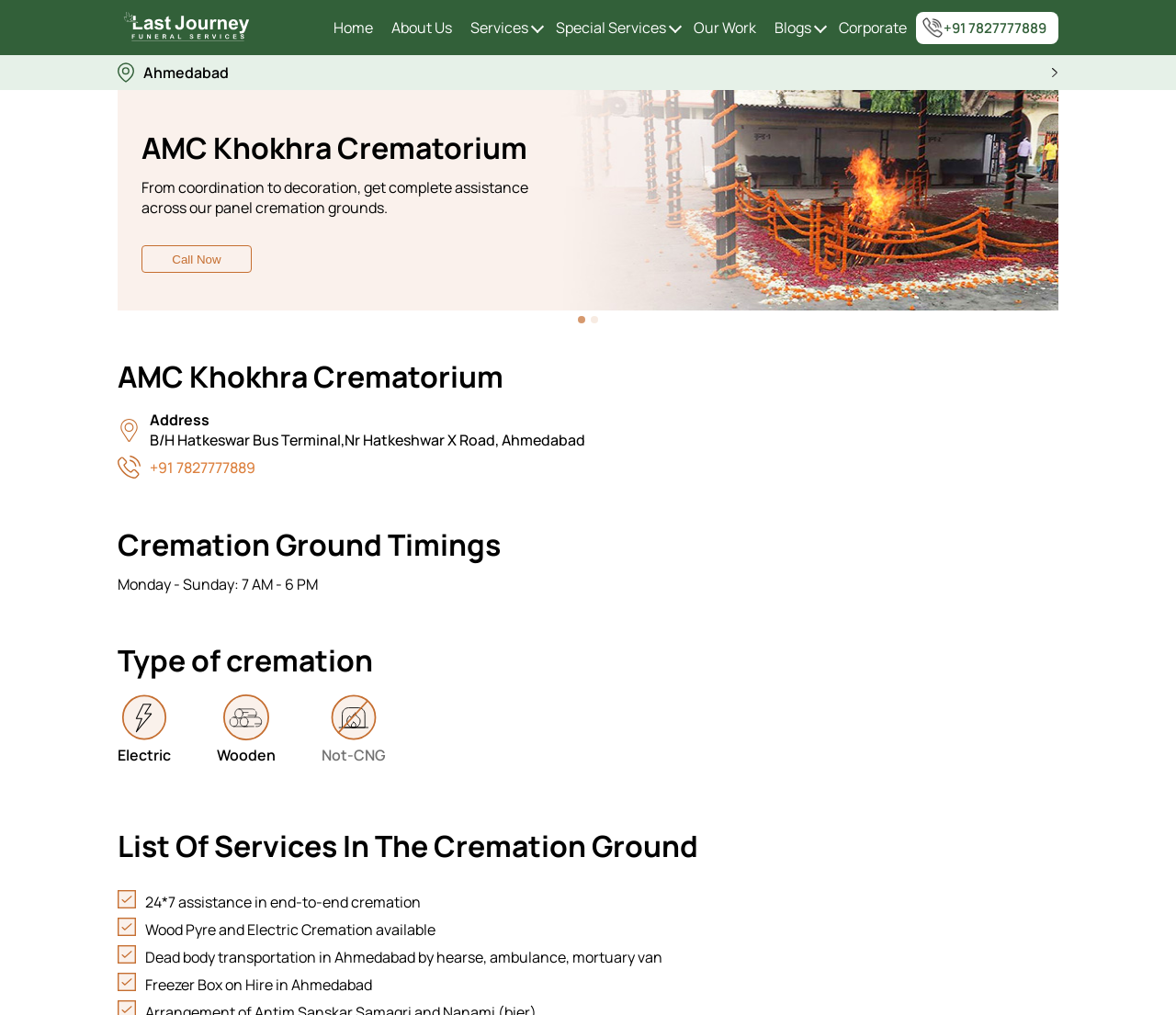Please specify the bounding box coordinates for the clickable region that will help you carry out the instruction: "Check Corporate".

[0.713, 0.017, 0.771, 0.037]